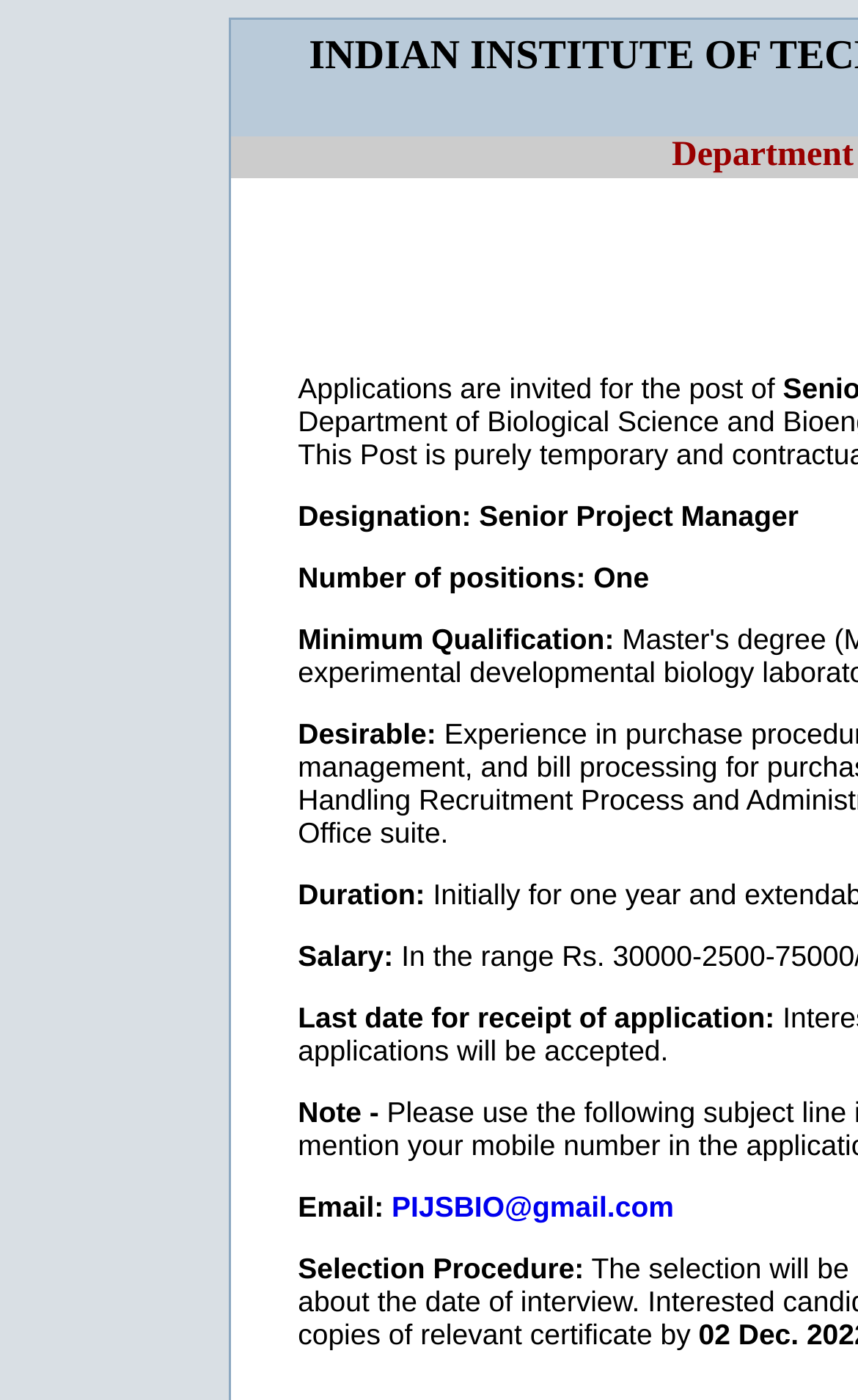Provide the bounding box coordinates, formatted as (top-left x, top-left y, bottom-right x, bottom-right y), with all values being floating point numbers between 0 and 1. Identify the bounding box of the UI element that matches the description: PIJSBIO@gmail.com

[0.456, 0.85, 0.785, 0.873]